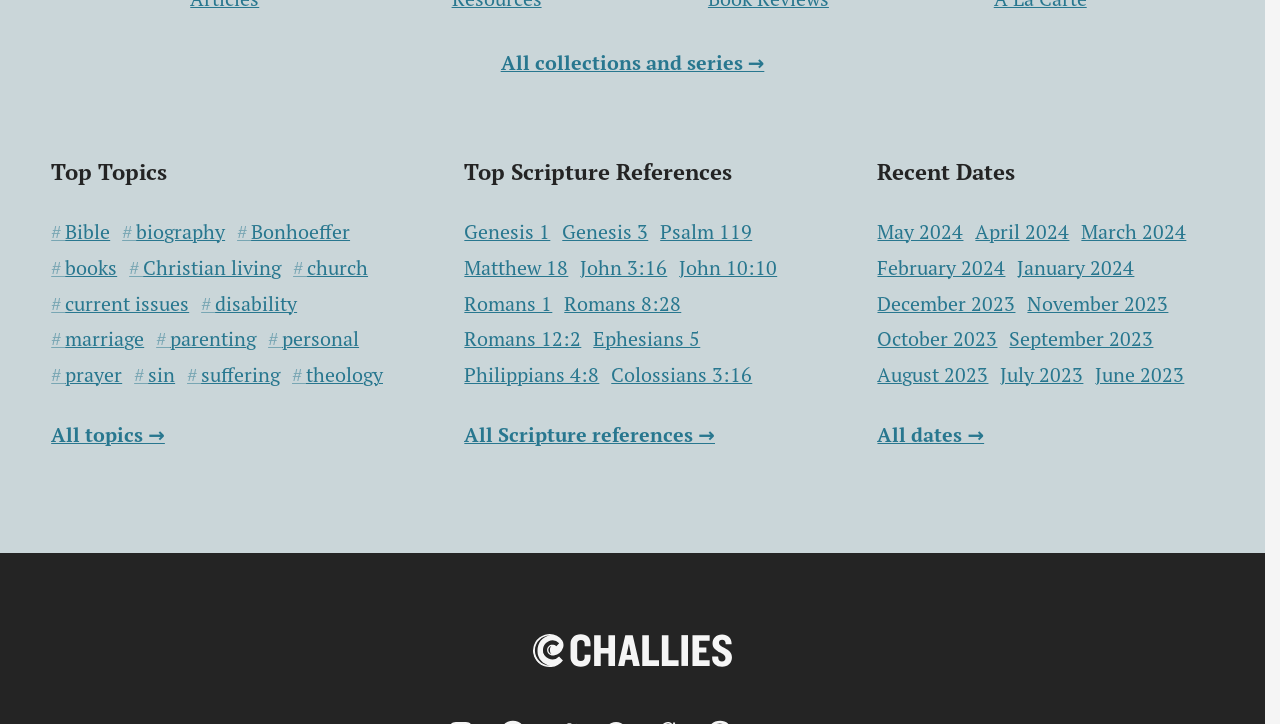Please reply to the following question using a single word or phrase: 
What is the Scripture reference with the most items?

Ephesians 5